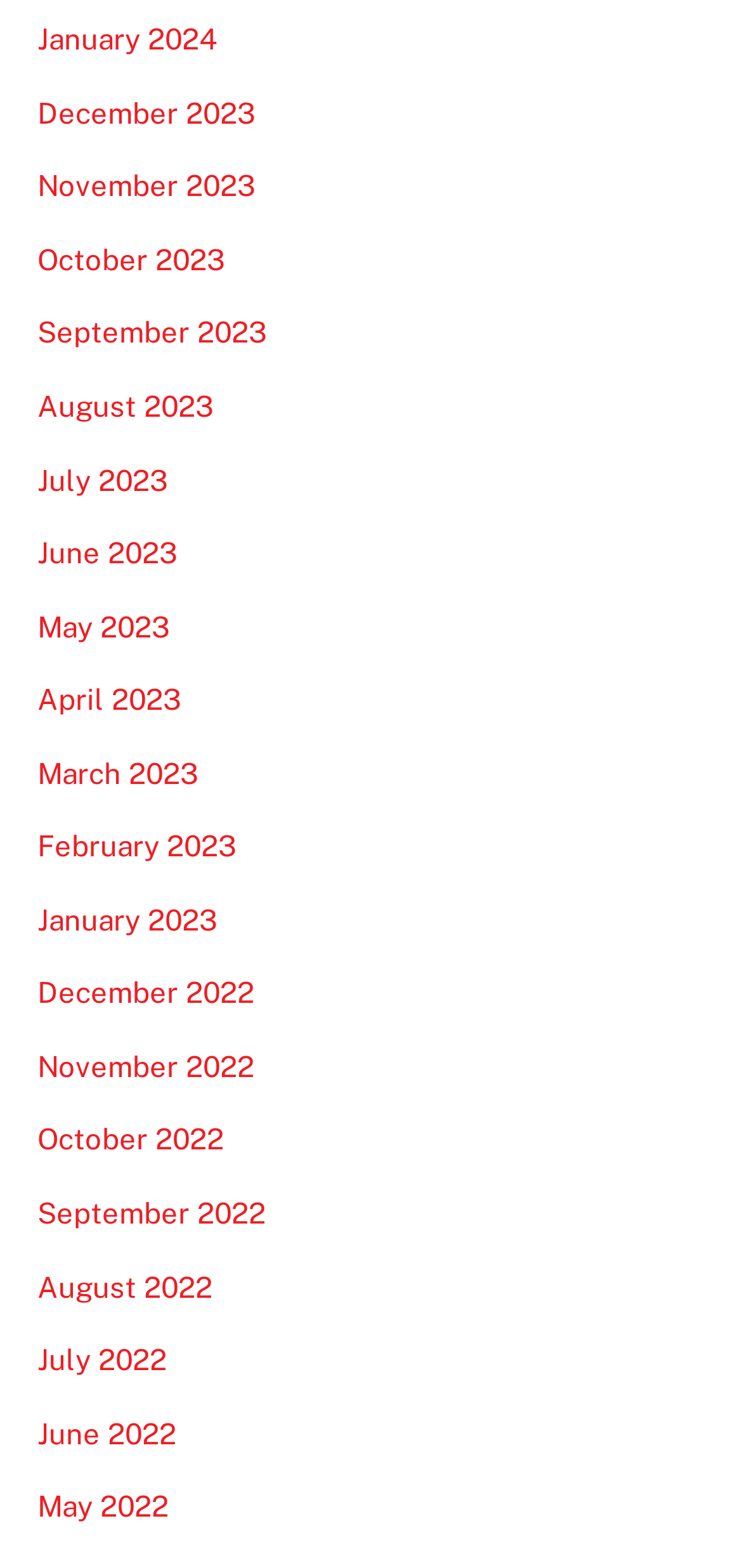Please identify the bounding box coordinates of the element's region that should be clicked to execute the following instruction: "access October 2023". The bounding box coordinates must be four float numbers between 0 and 1, i.e., [left, top, right, bottom].

[0.05, 0.155, 0.304, 0.176]